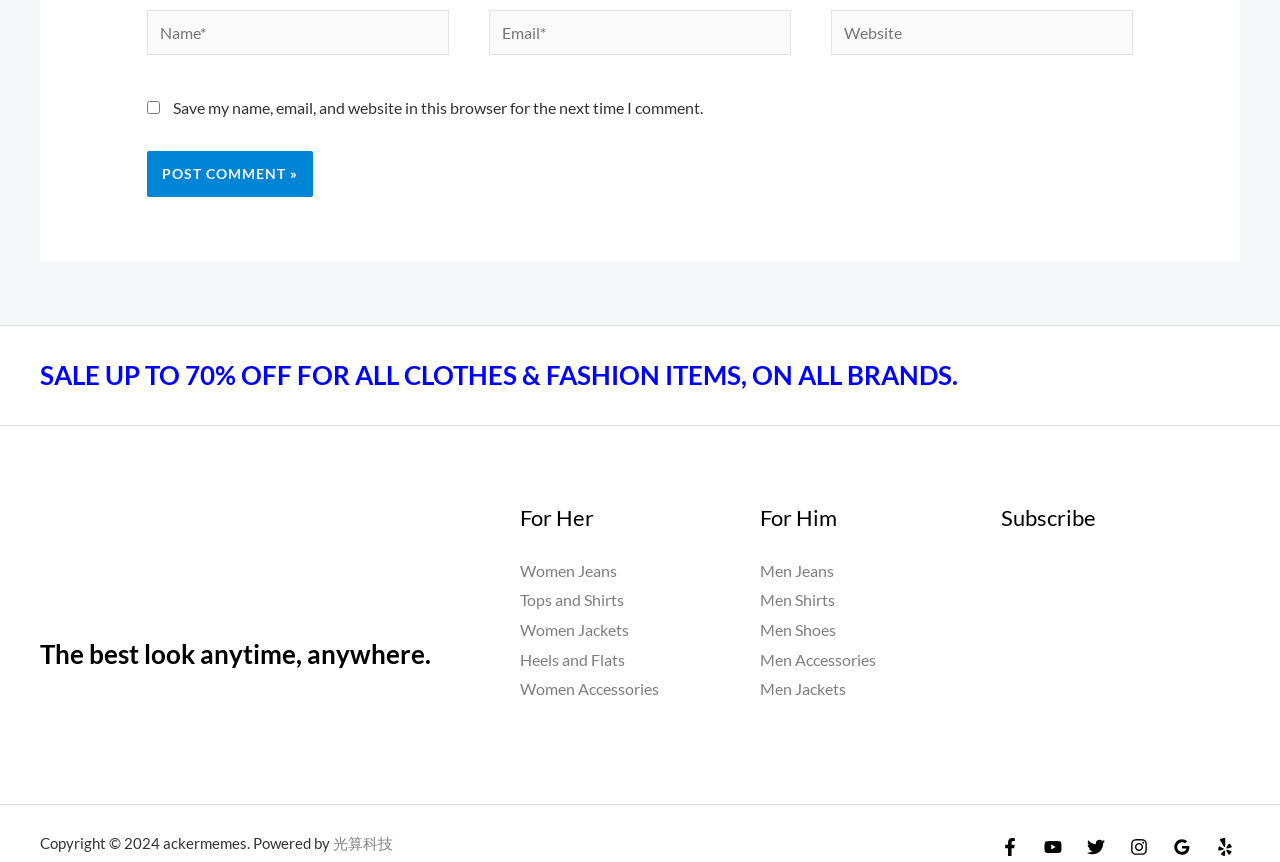Provide the bounding box coordinates of the HTML element this sentence describes: "Heels and Flats".

[0.406, 0.754, 0.488, 0.776]